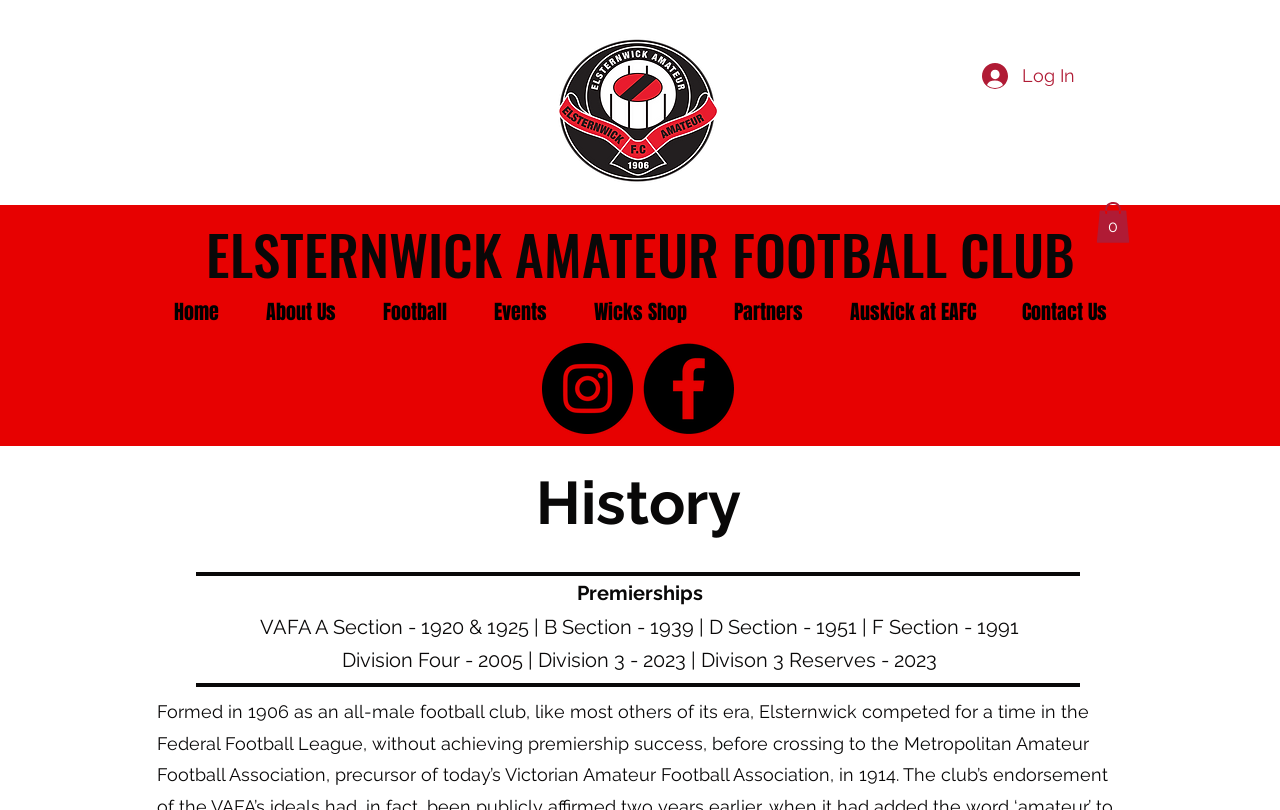Locate the bounding box coordinates of the region to be clicked to comply with the following instruction: "Visit the Home page". The coordinates must be four float numbers between 0 and 1, in the form [left, top, right, bottom].

[0.117, 0.354, 0.189, 0.416]